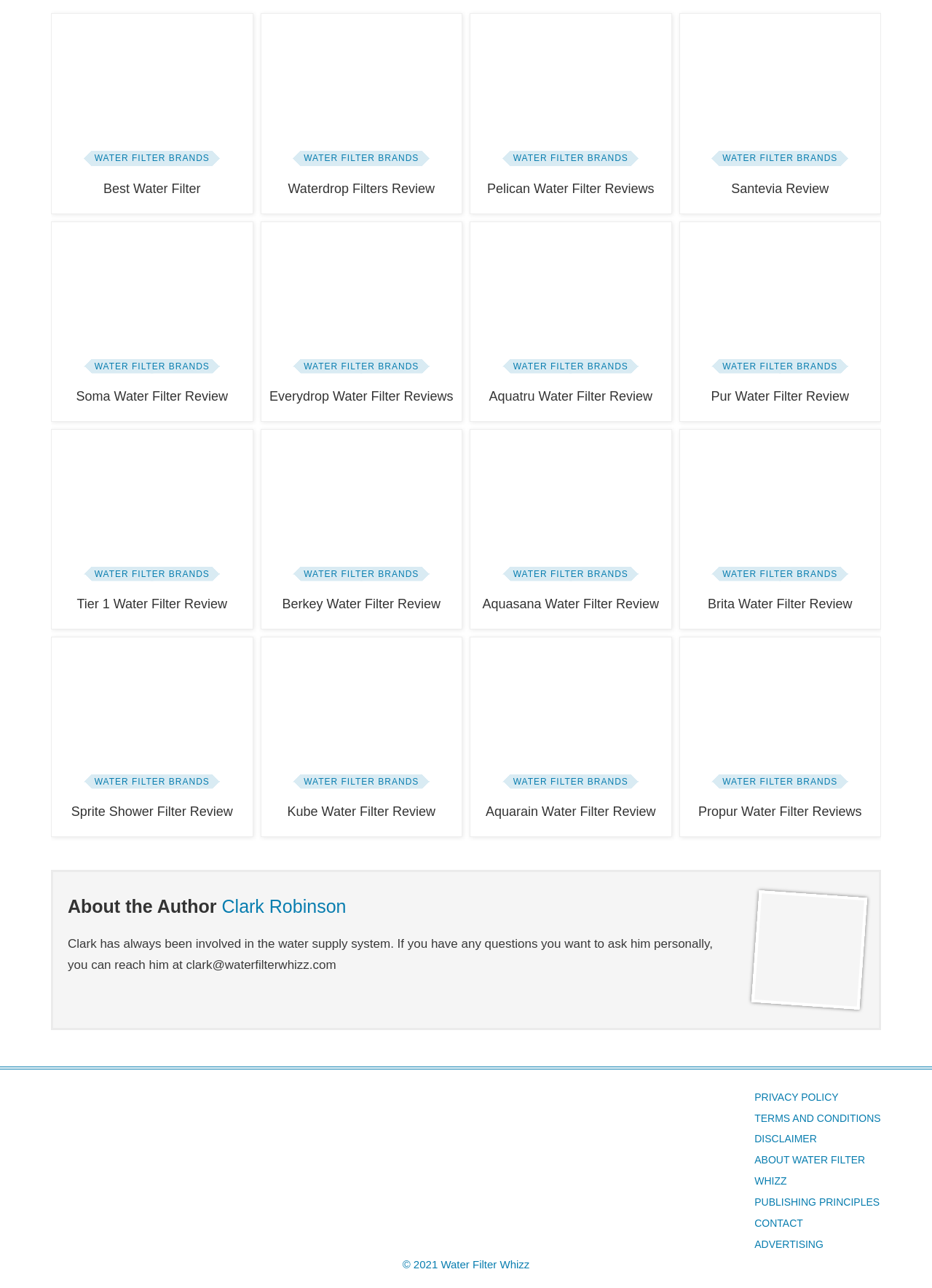Use a single word or phrase to answer the question: 
What is the copyright year of the webpage?

2021